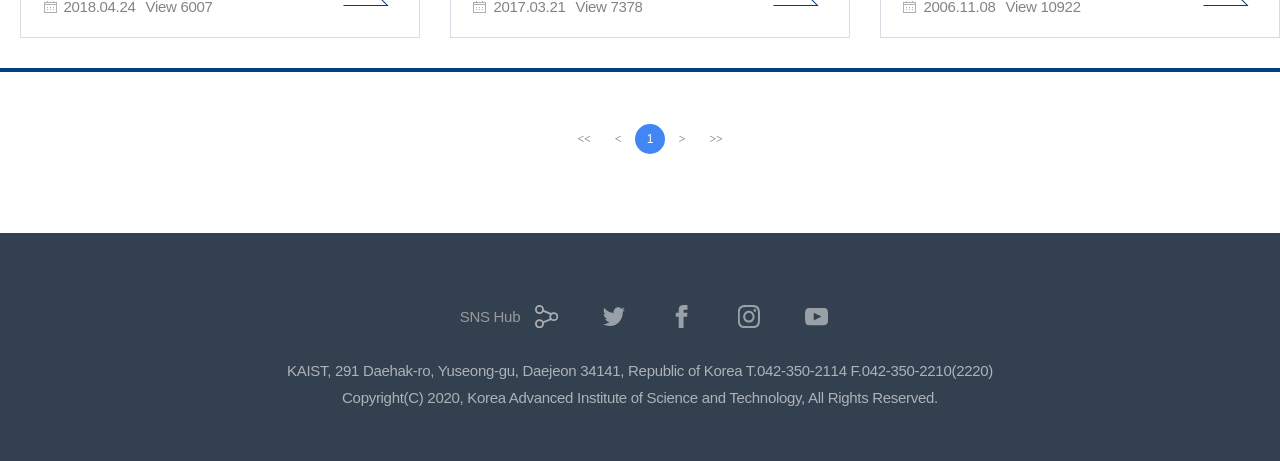What are the social media platforms listed?
Please ensure your answer to the question is detailed and covers all necessary aspects.

I found the social media platforms by looking at the links with OCR text '트위터', '페이스북', '인스타그램', and '유튜브' which are located at the bottom of the page.